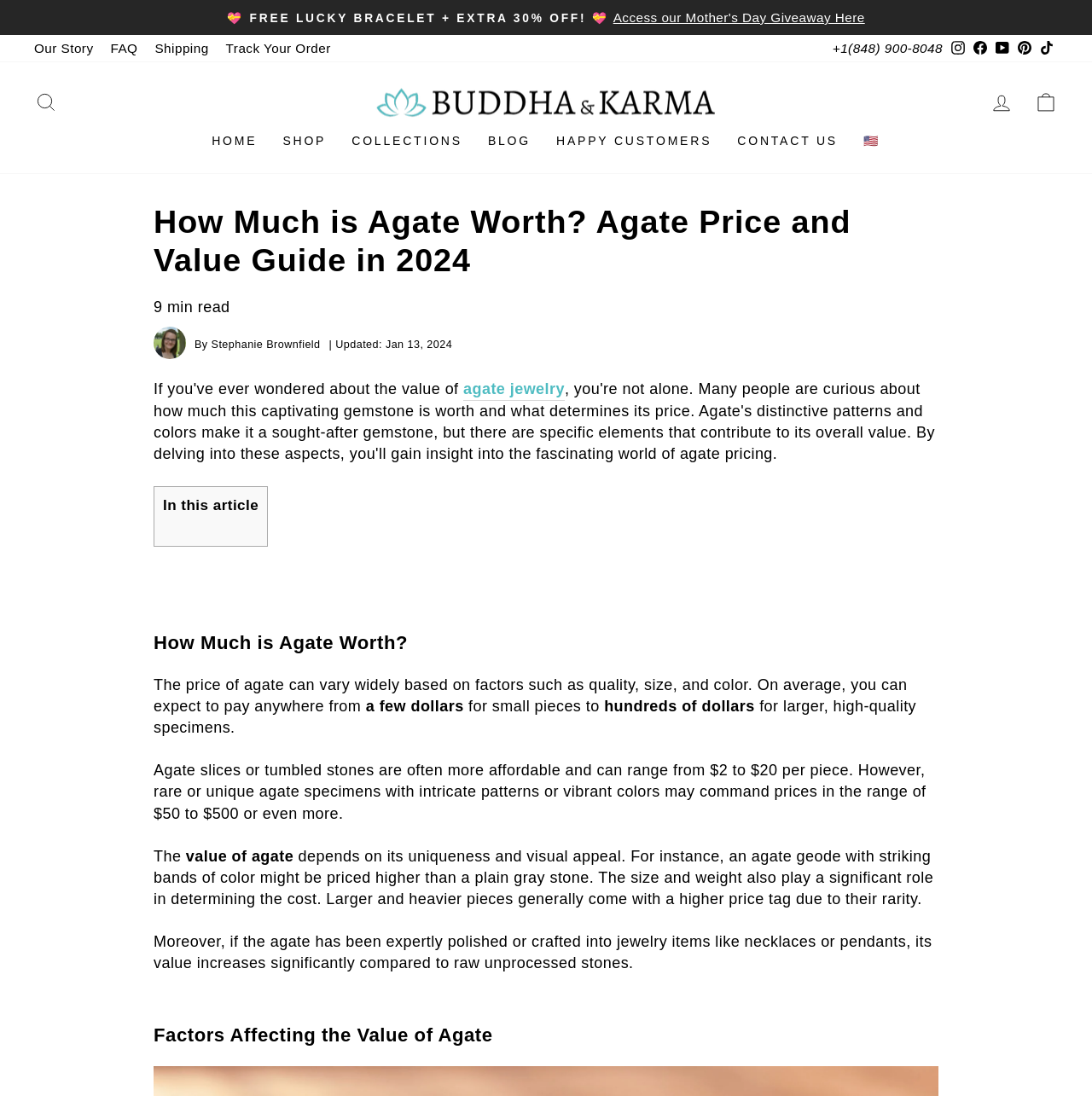What is the author of the article?
Observe the image and answer the question with a one-word or short phrase response.

Stephanie Brownfield